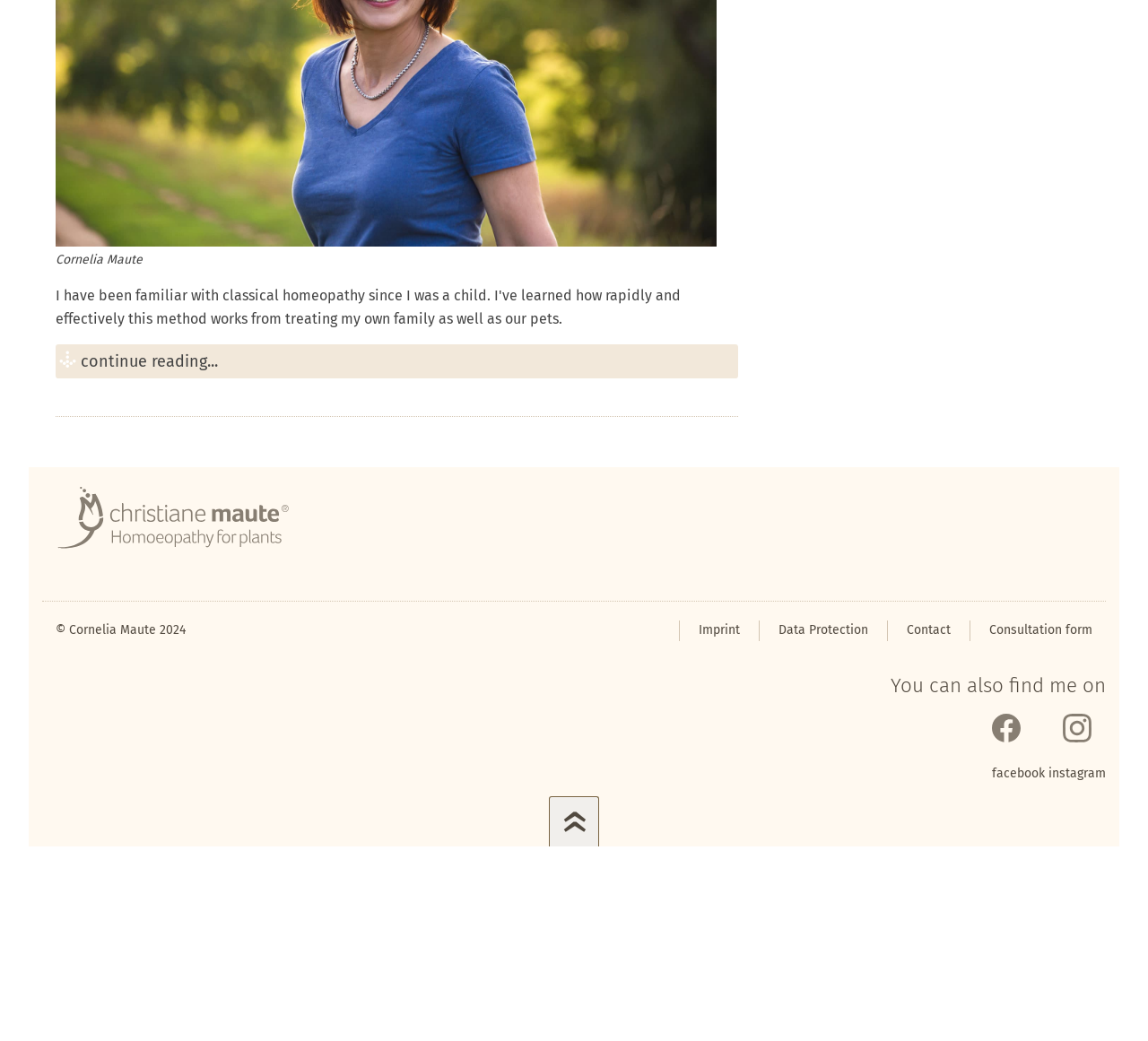Using the information in the image, give a comprehensive answer to the question: 
How many links are there in the footer section?

The answer can be found by looking at the links at the bottom of the page, which are 'Imprint', 'Data Protection', 'Contact', 'Consultation form', and 'to the top »', indicating that there are five links in the footer section.